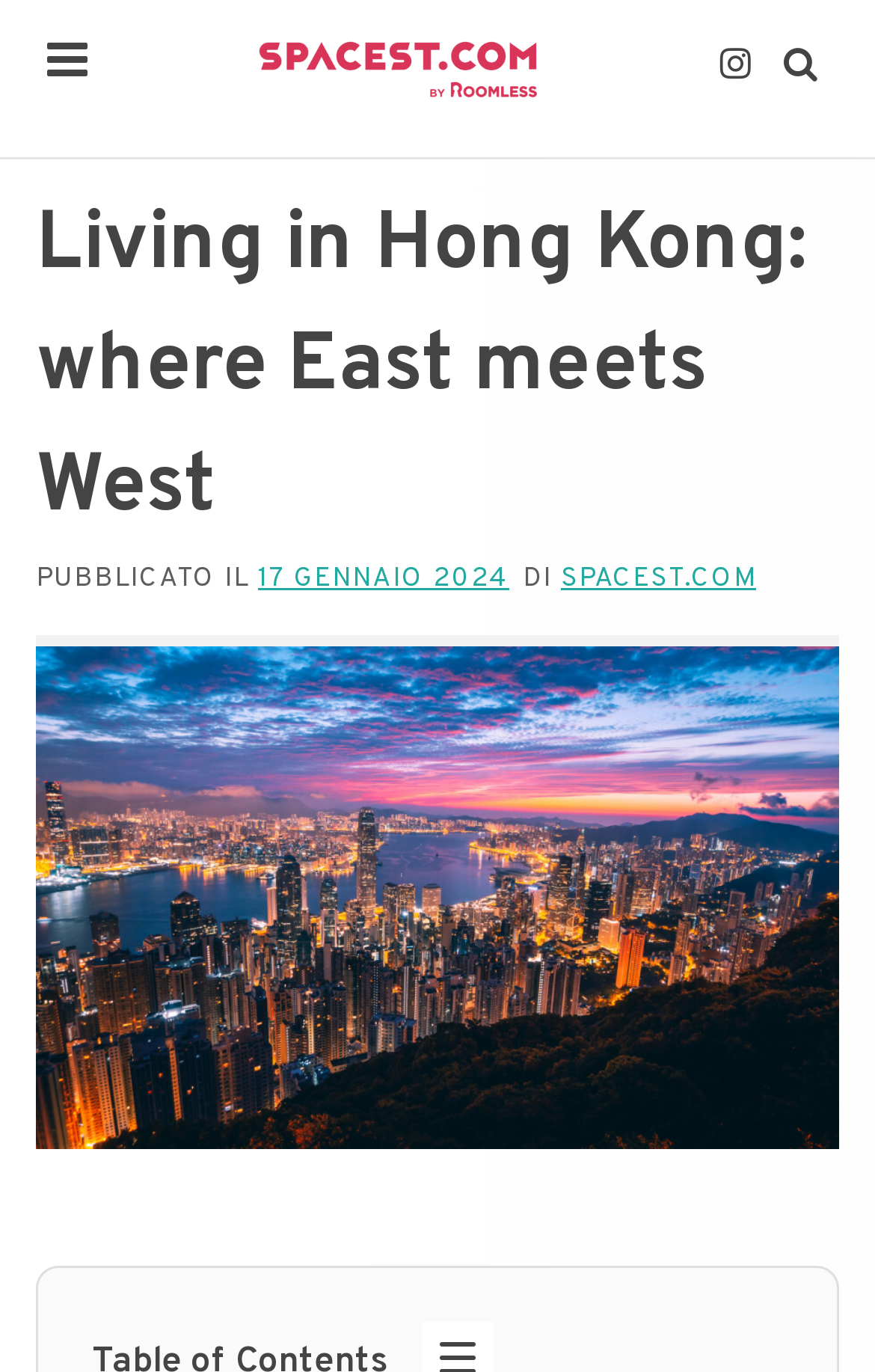Give a concise answer of one word or phrase to the question: 
What is the name of the blog?

Spacest.com – Blog